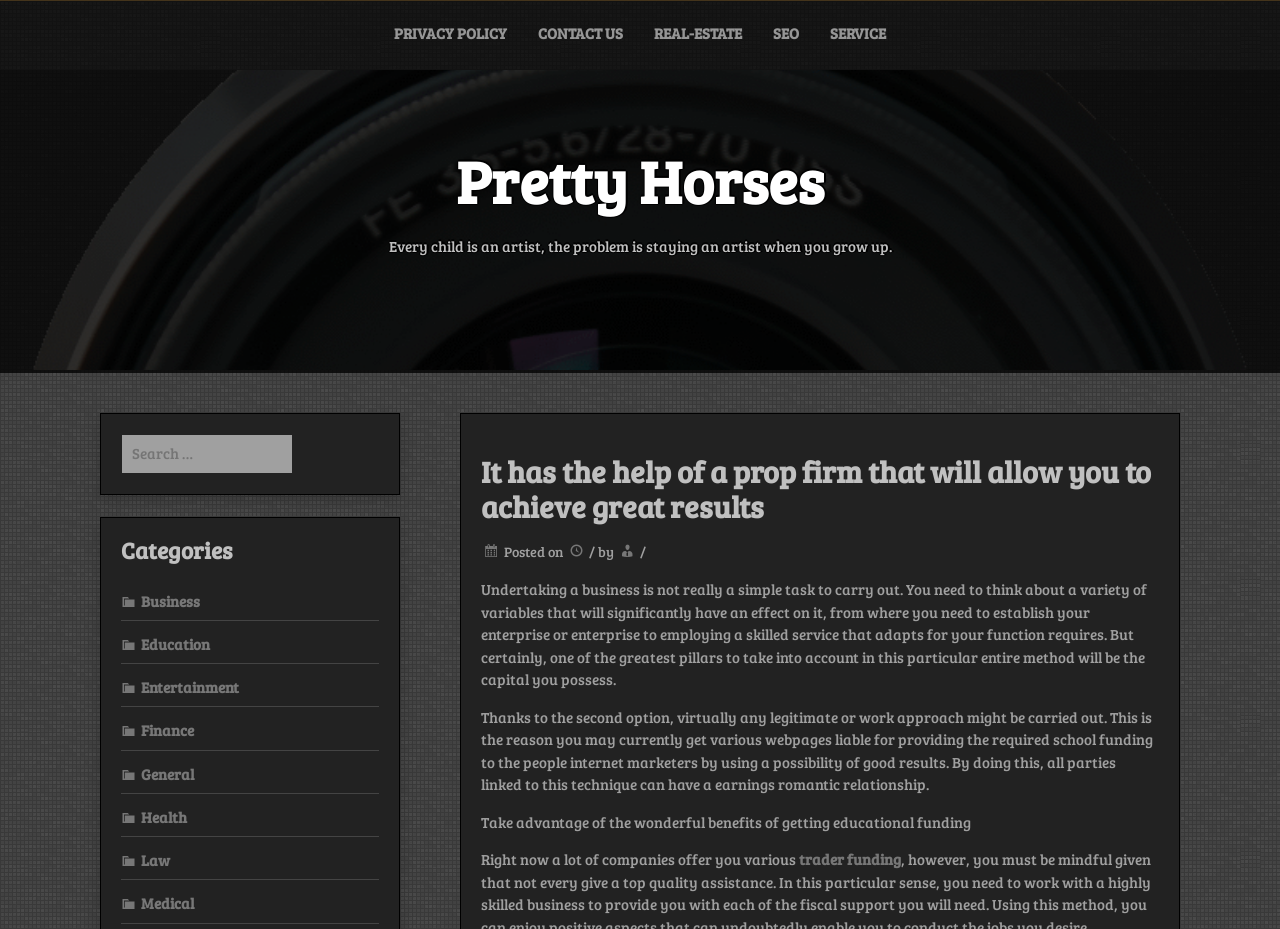What is the name of the website? Observe the screenshot and provide a one-word or short phrase answer.

Pretty Horses